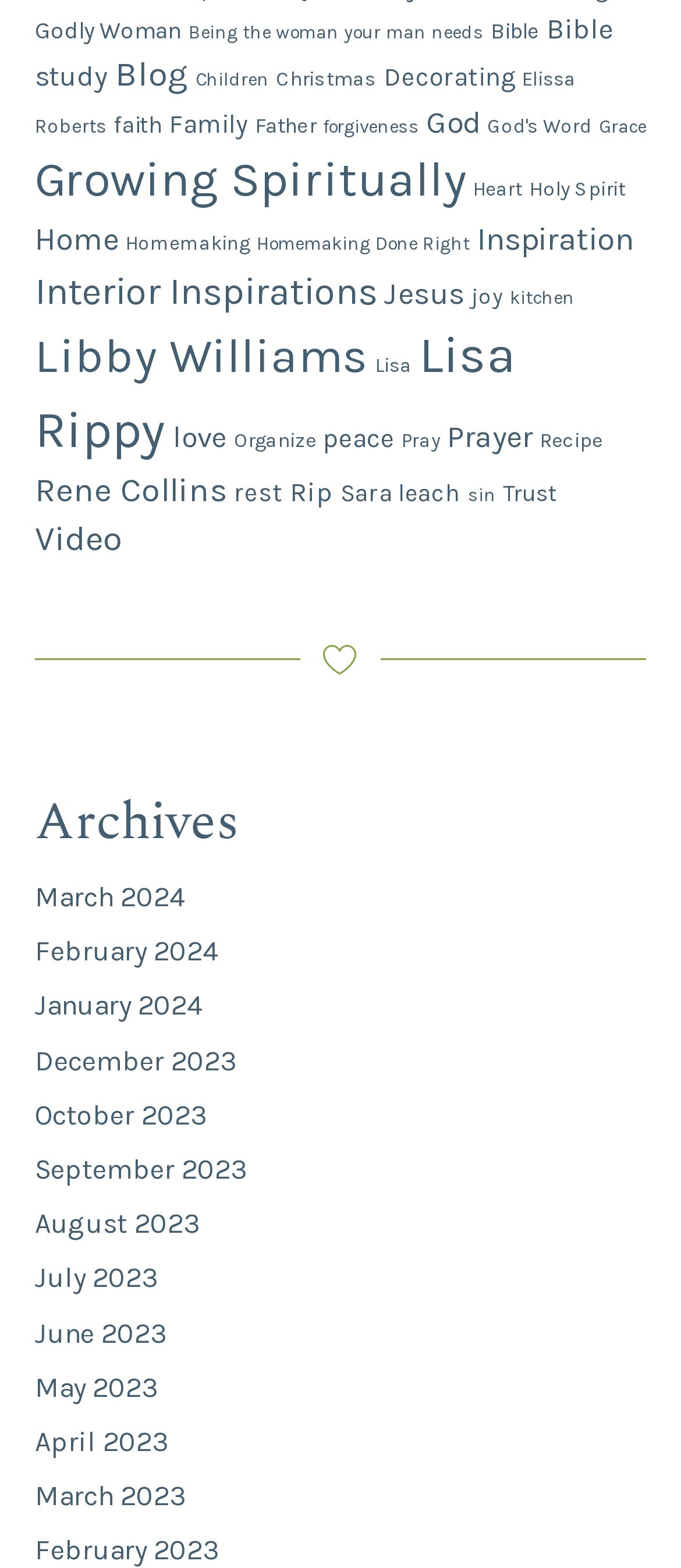How many months are listed in the Archives section?
Refer to the image and provide a concise answer in one word or phrase.

12